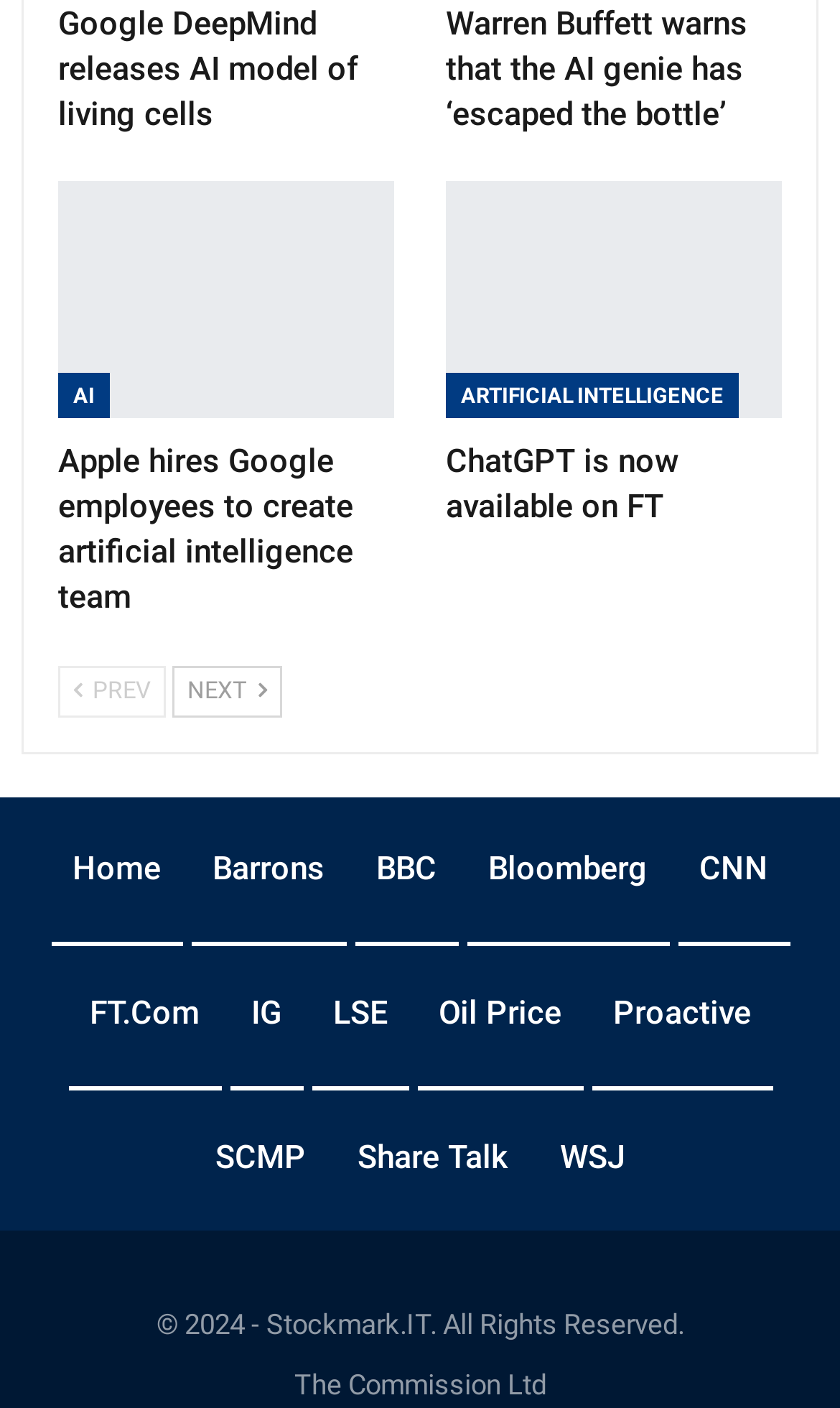How many navigation buttons are there?
Give a thorough and detailed response to the question.

I found two generic elements [437] and [438] which contain StaticText elements 'PREV' and 'NEXT' respectively. These are likely navigation buttons.